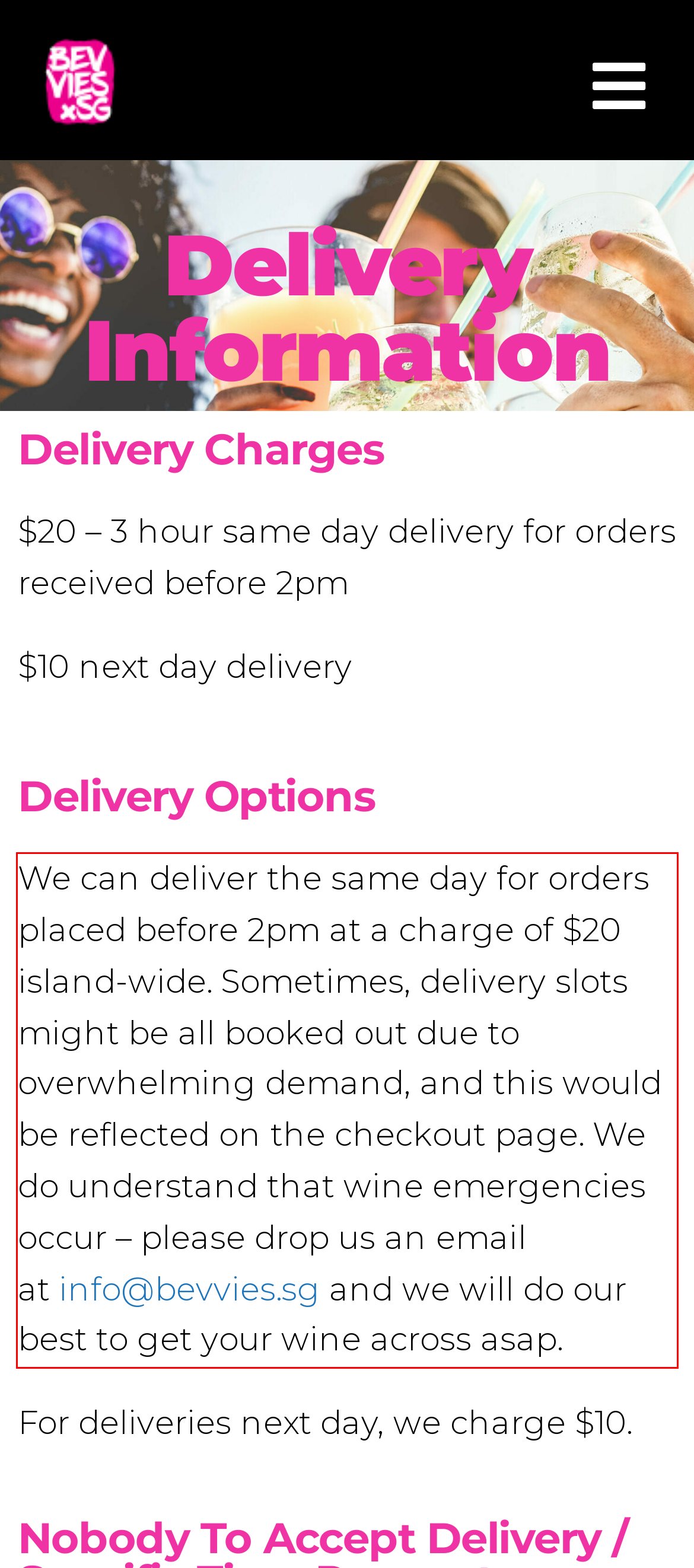Using the provided webpage screenshot, recognize the text content in the area marked by the red bounding box.

We can deliver the same day for orders placed before 2pm at a charge of $20 island-wide. Sometimes, delivery slots might be all booked out due to overwhelming demand, and this would be reflected on the checkout page. We do understand that wine emergencies occur – please drop us an email at info@bevvies.sg and we will do our best to get your wine across asap.